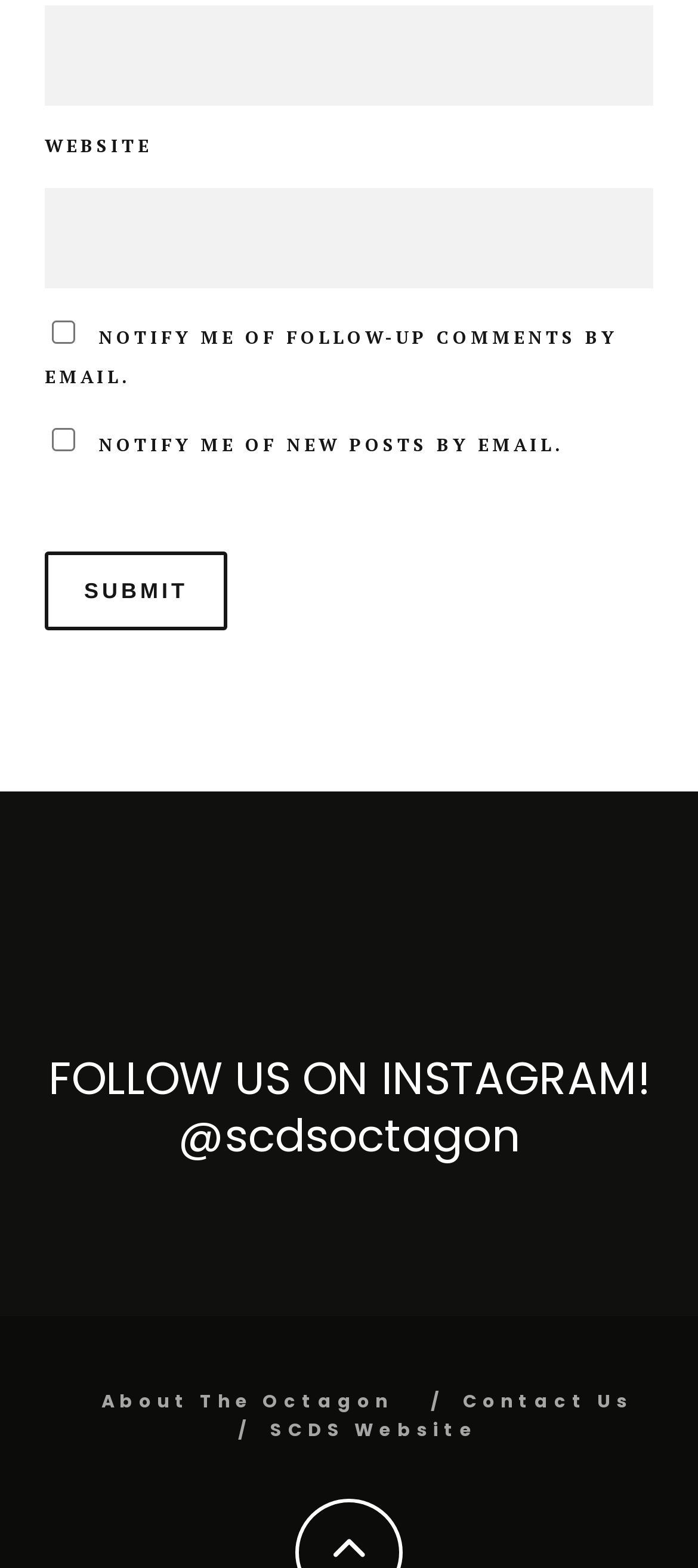Determine the bounding box coordinates of the clickable region to carry out the instruction: "Input website".

[0.064, 0.12, 0.936, 0.184]